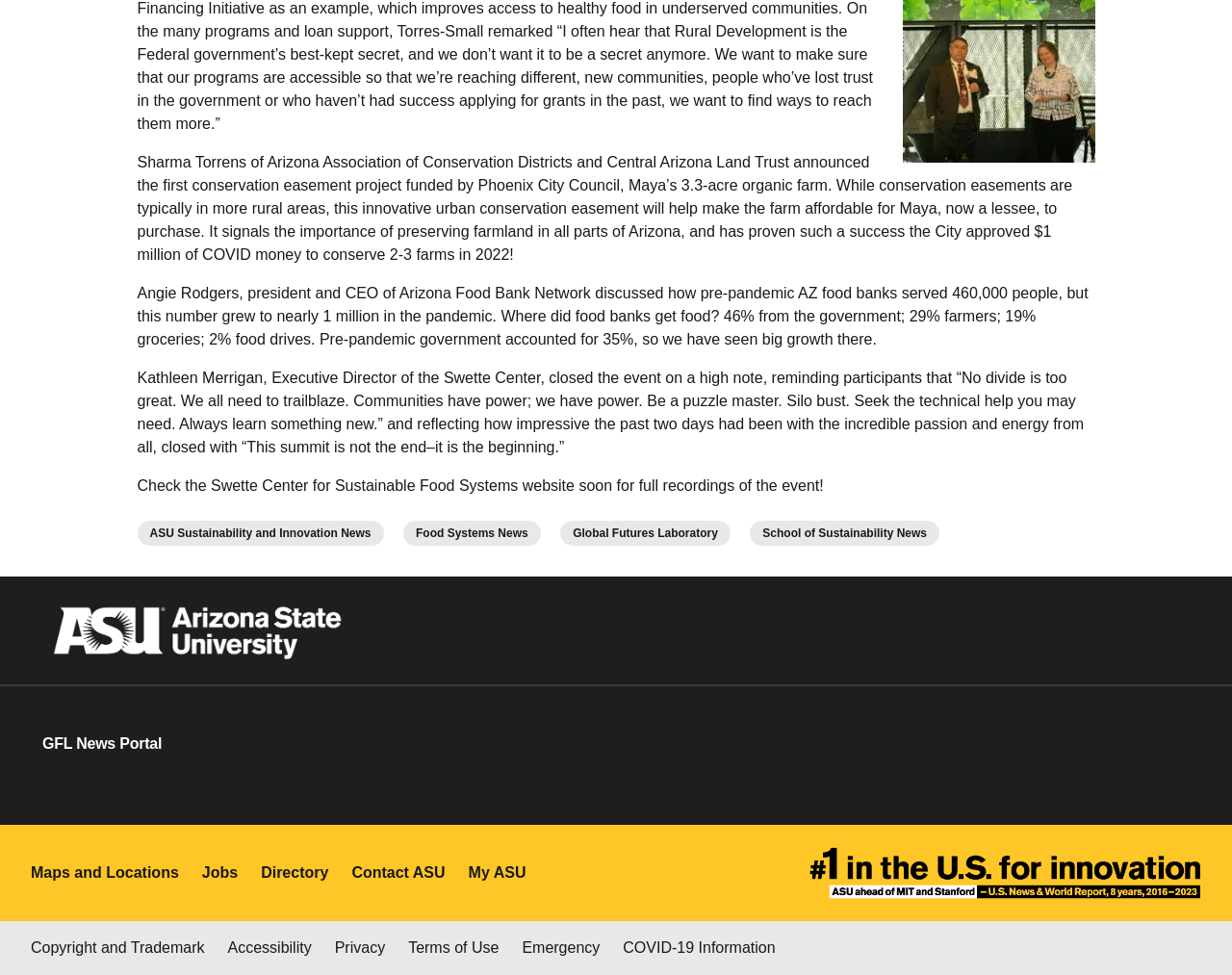Please identify the bounding box coordinates of the clickable area that will fulfill the following instruction: "Go to Global Futures Laboratory". The coordinates should be in the format of four float numbers between 0 and 1, i.e., [left, top, right, bottom].

[0.455, 0.534, 0.593, 0.56]